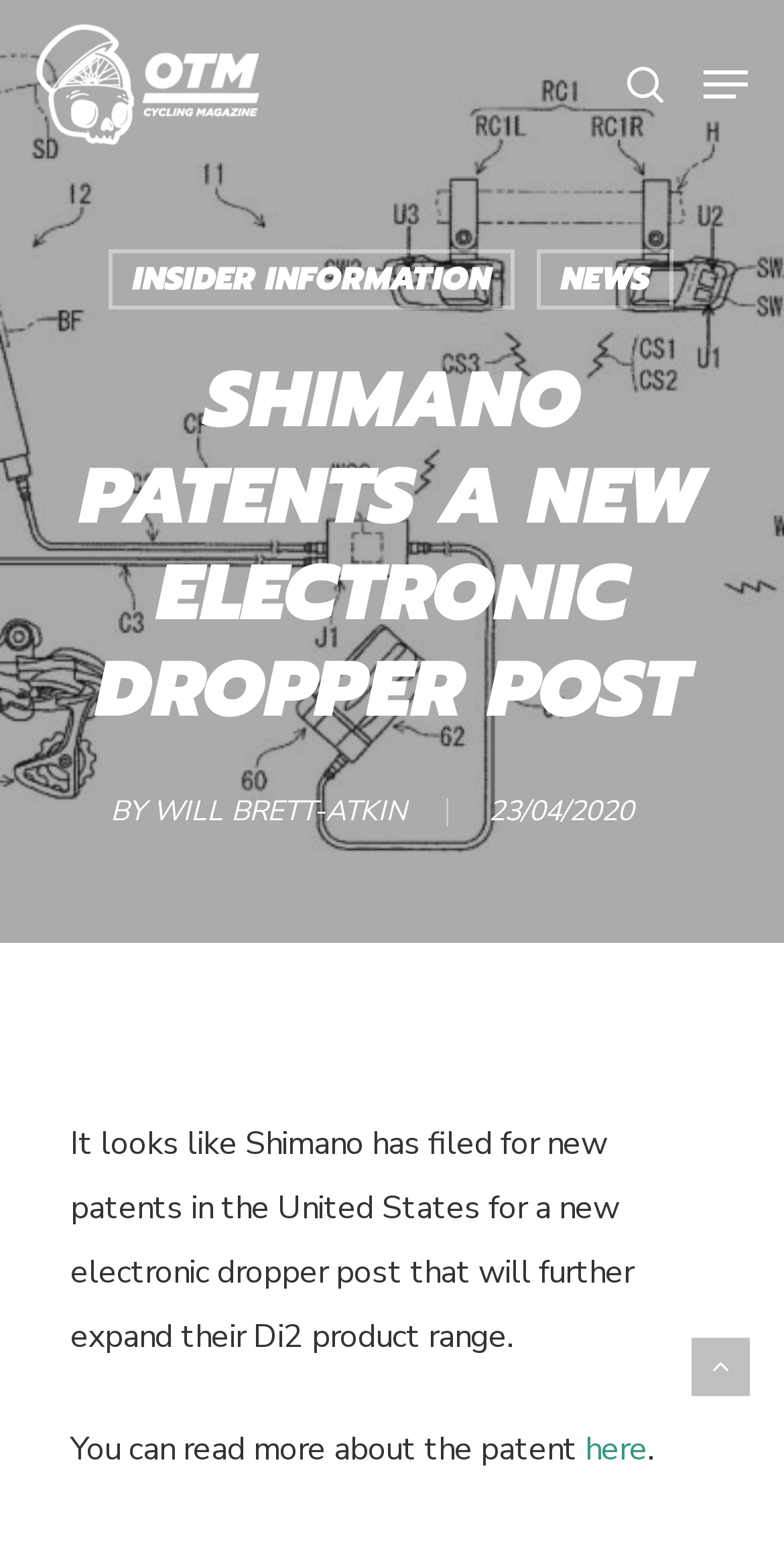Detail the features and information presented on the webpage.

The webpage is about Shimano's new electronic dropper post, as indicated by the title "Shimano Patents a new Electronic Dropper Post – One Track Mind Cycling Magazine". 

At the top left of the page, there is a search bar with a textbox labeled "Search". To the right of the search bar, there is a link with no text. Below the search bar, there is a logo of "One Track Mind Cycling Magazine" with three identical images. 

On the top right side of the page, there is another link with no text. Next to it, there is a navigation menu labeled "Navigation Menu" which is not expanded. 

The main content of the page is divided into two sections. The top section has a heading "SHIMANO PATENTS A NEW ELECTRONIC DROPPER POST" in a large font. Below the heading, there is a byline "BY WILL BRETT-ATKIN" and a date "23/04/2020". 

The bottom section has a paragraph of text describing Shimano's new electronic dropper post, stating that the company has filed for new patents in the United States. The text continues, mentioning that the reader can read more about the patent, with a link labeled "here" at the end of the sentence.